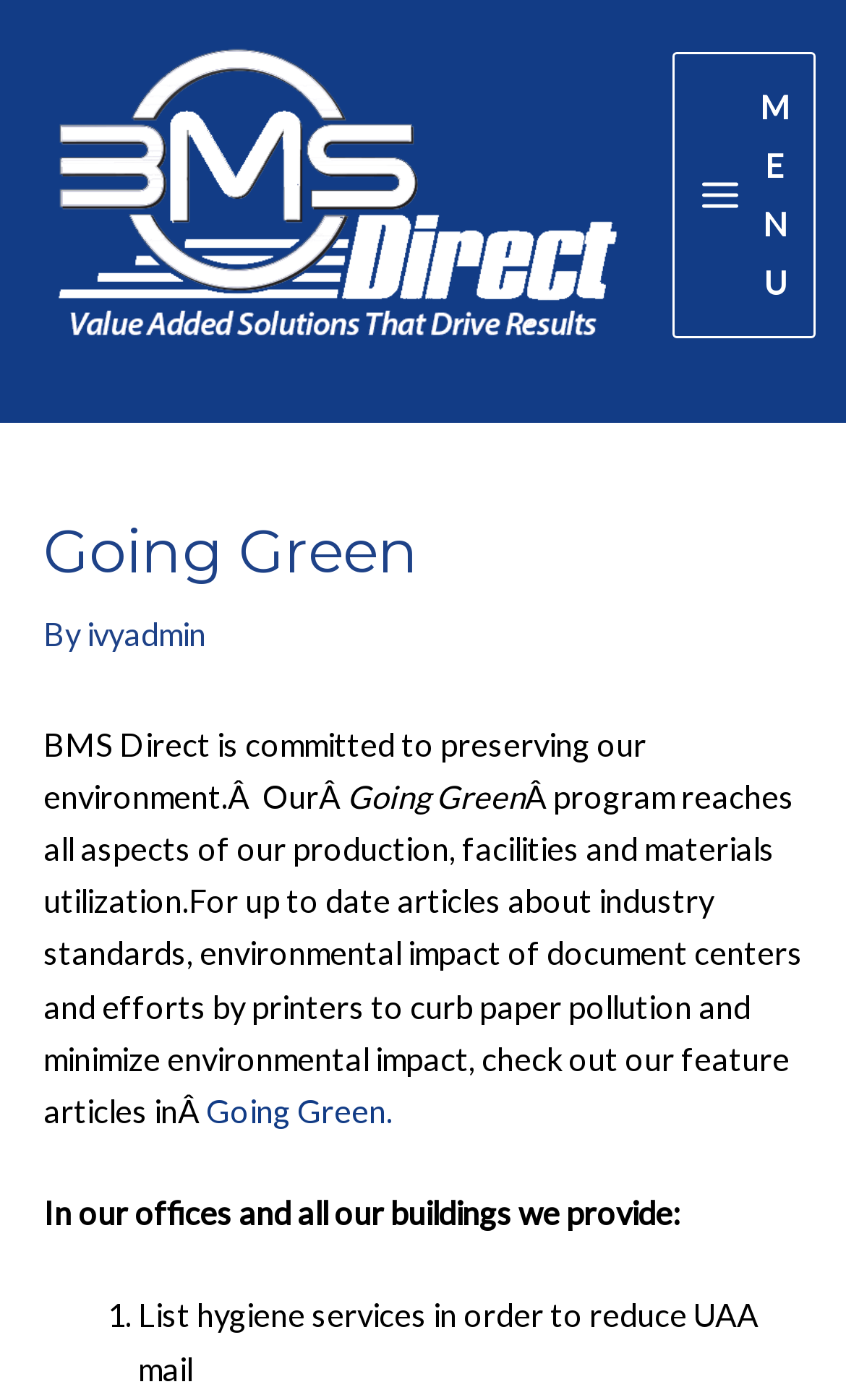Given the element description Main Menu MENU, predict the bounding box coordinates for the UI element in the webpage screenshot. The format should be (top-left x, top-left y, bottom-right x, bottom-right y), and the values should be between 0 and 1.

[0.794, 0.038, 0.965, 0.242]